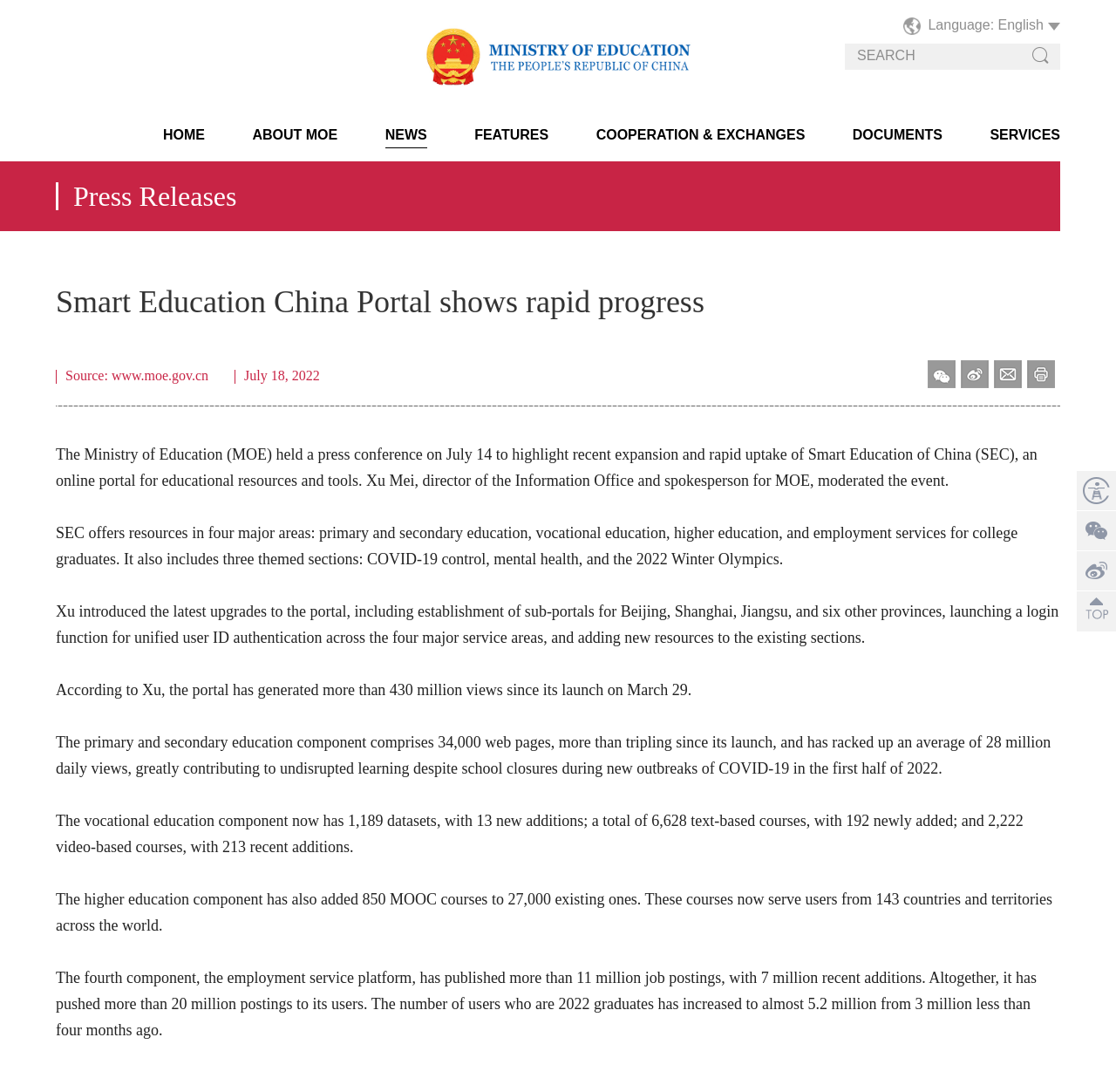Find the bounding box coordinates of the area that needs to be clicked in order to achieve the following instruction: "Search for something". The coordinates should be specified as four float numbers between 0 and 1, i.e., [left, top, right, bottom].

[0.759, 0.04, 0.95, 0.062]